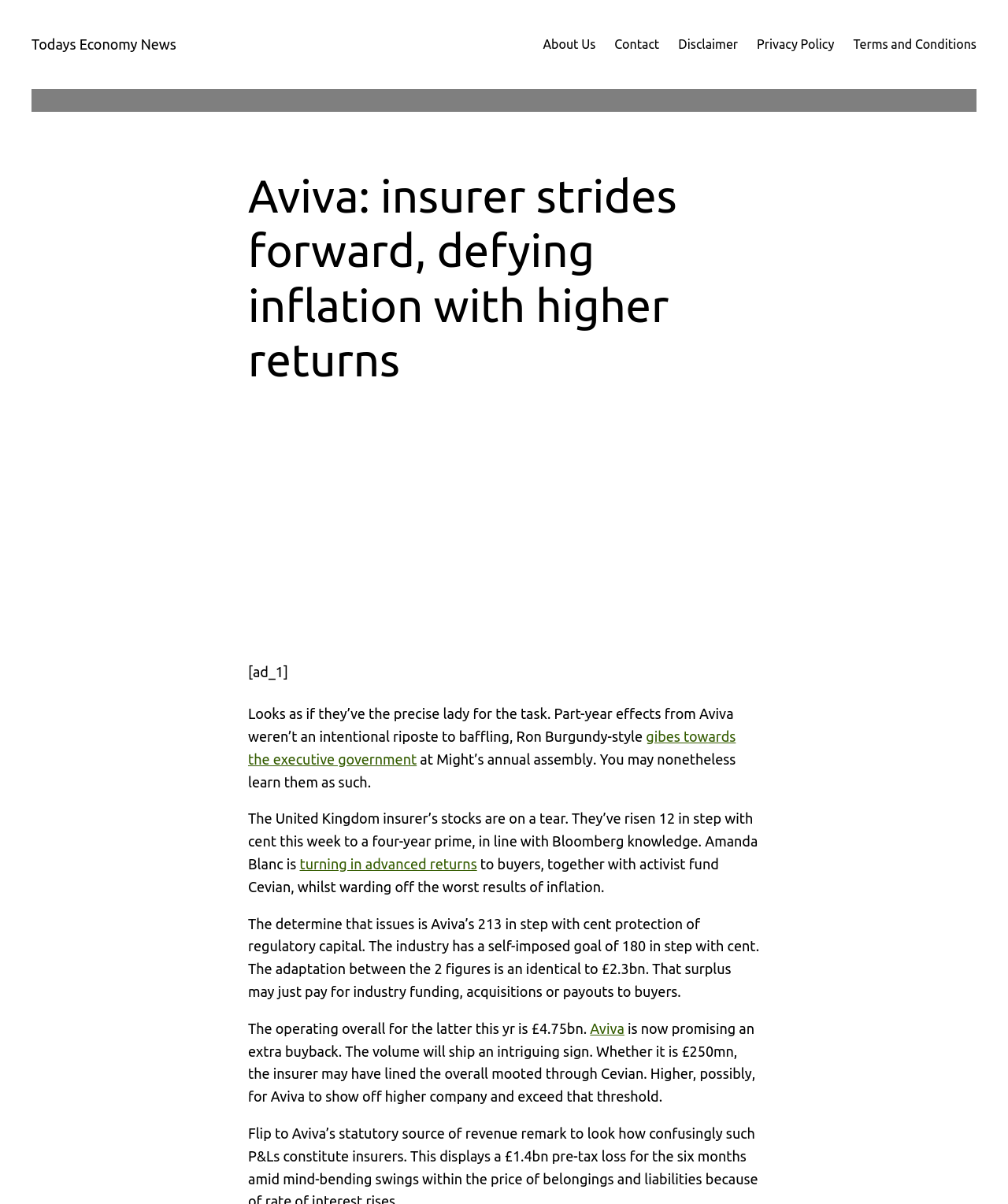What is the name of the insurer mentioned in the article?
Examine the webpage screenshot and provide an in-depth answer to the question.

I found the answer by reading the text content of the webpage, specifically the sentence 'Aviva: insurer strides forward, defying inflation with higher returns' which is the main heading of the article.